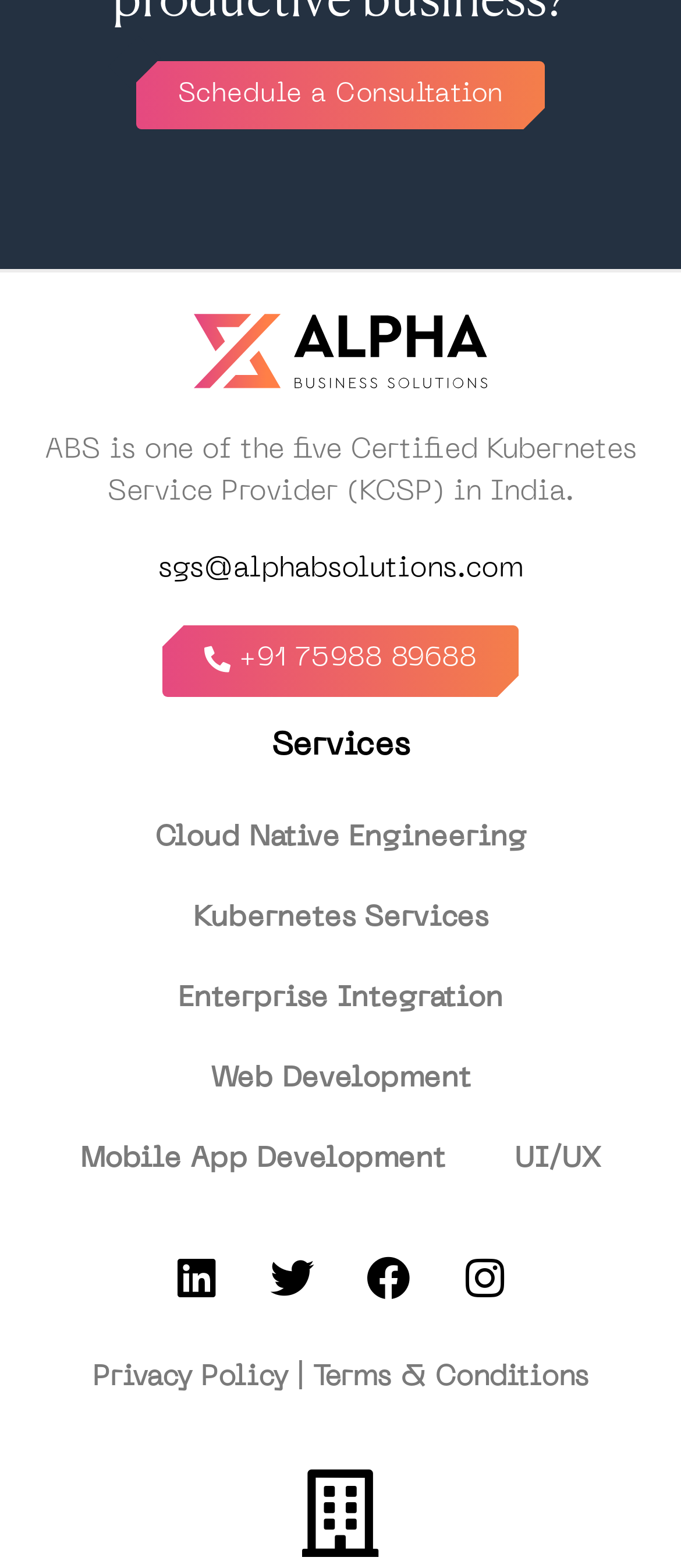Please locate the UI element described by "Mobile App Development" and provide its bounding box coordinates.

[0.067, 0.714, 0.705, 0.765]